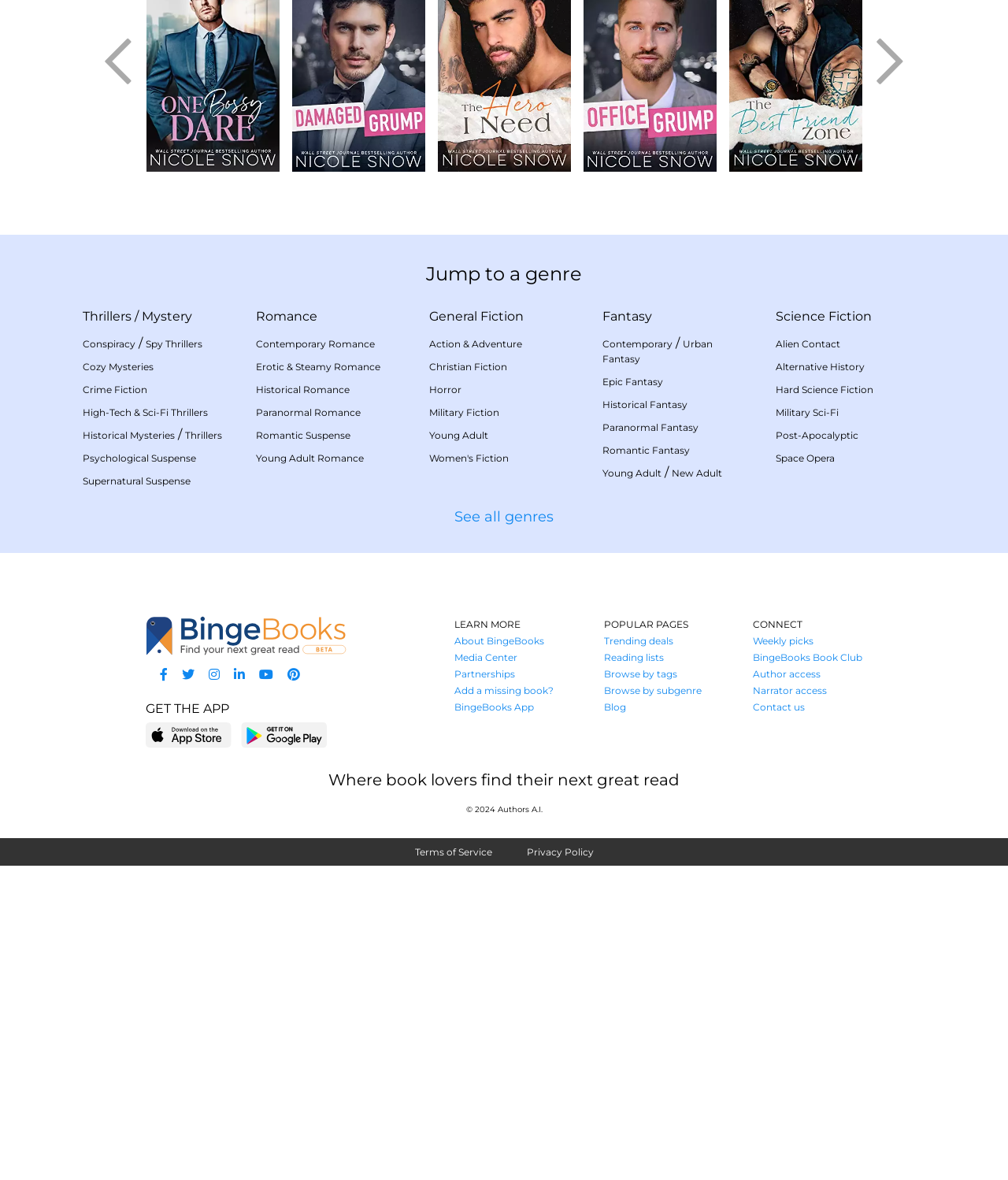Identify the bounding box coordinates of the area that should be clicked in order to complete the given instruction: "Browse by subgenre". The bounding box coordinates should be four float numbers between 0 and 1, i.e., [left, top, right, bottom].

[0.599, 0.58, 0.696, 0.59]